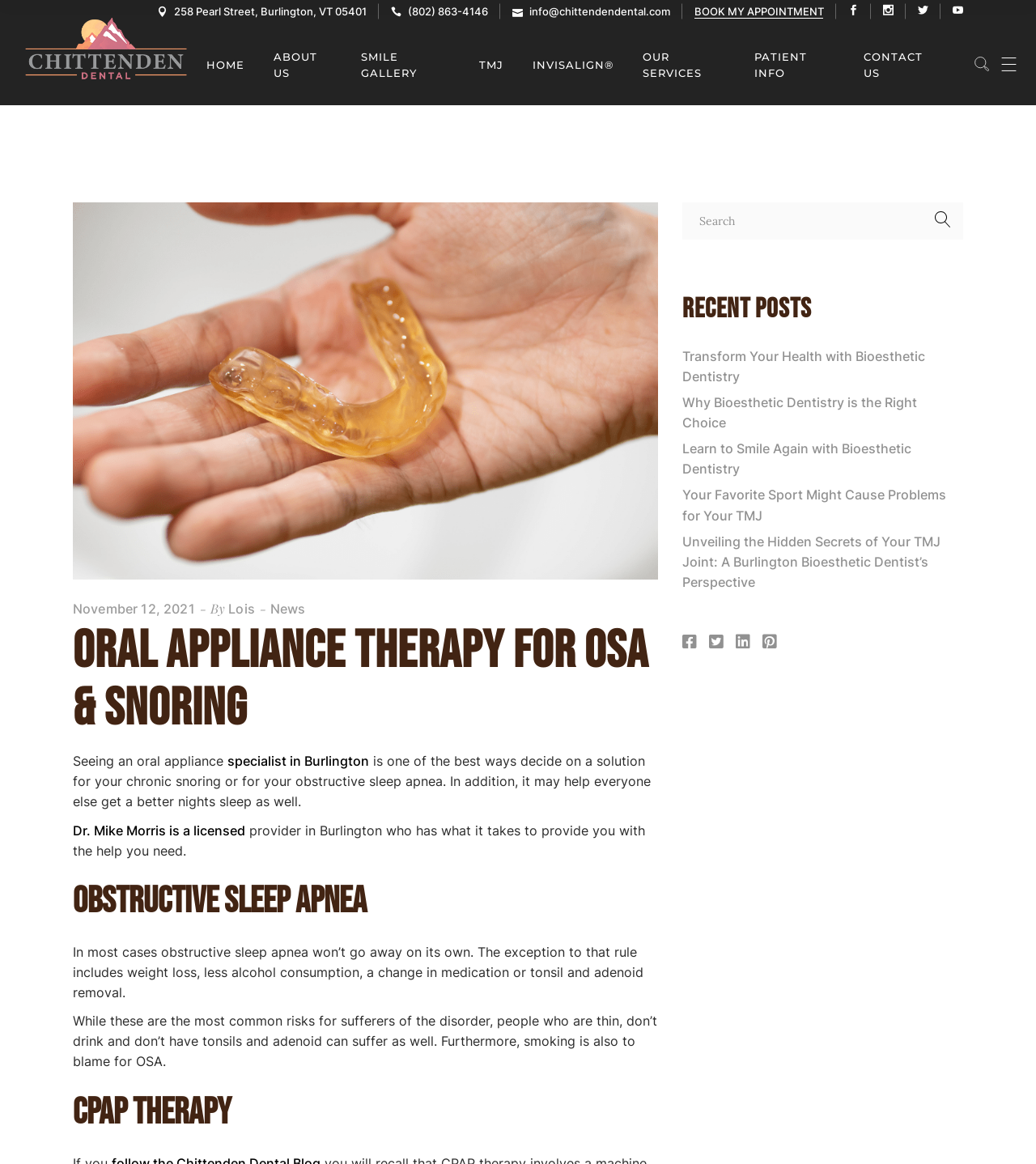What is the address of Chittenden Dental?
Analyze the image and deliver a detailed answer to the question.

I found the address by looking at the static text element with the content '258 Pearl Street, Burlington, VT 05401' which is located at the top of the webpage.